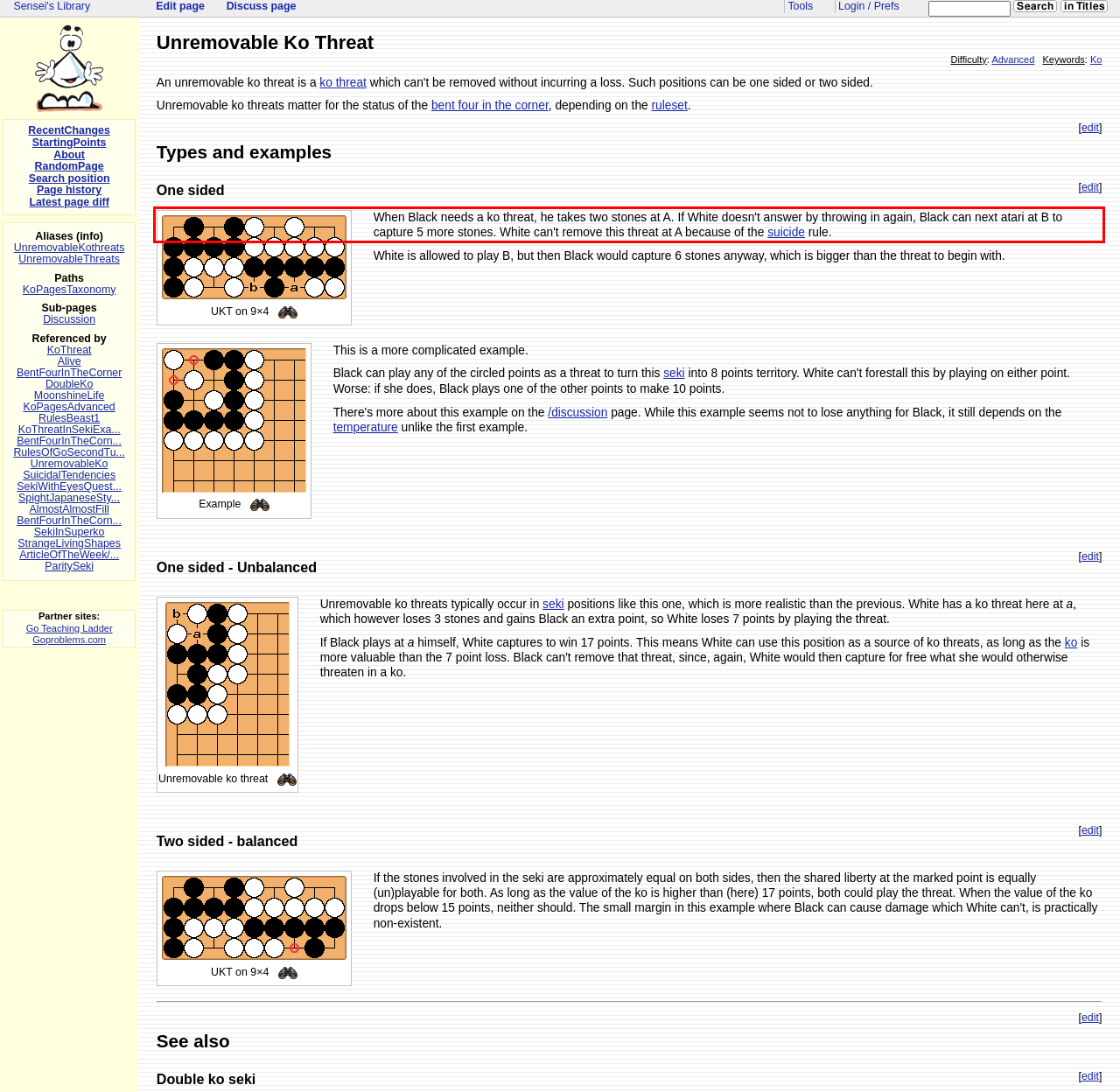Please identify and extract the text content from the UI element encased in a red bounding box on the provided webpage screenshot.

When Black needs a ko threat, he takes two stones at A. If White doesn't answer by throwing in again, Black can next atari at B to capture 5 more stones. White can't remove this threat at A because of the suicide rule.